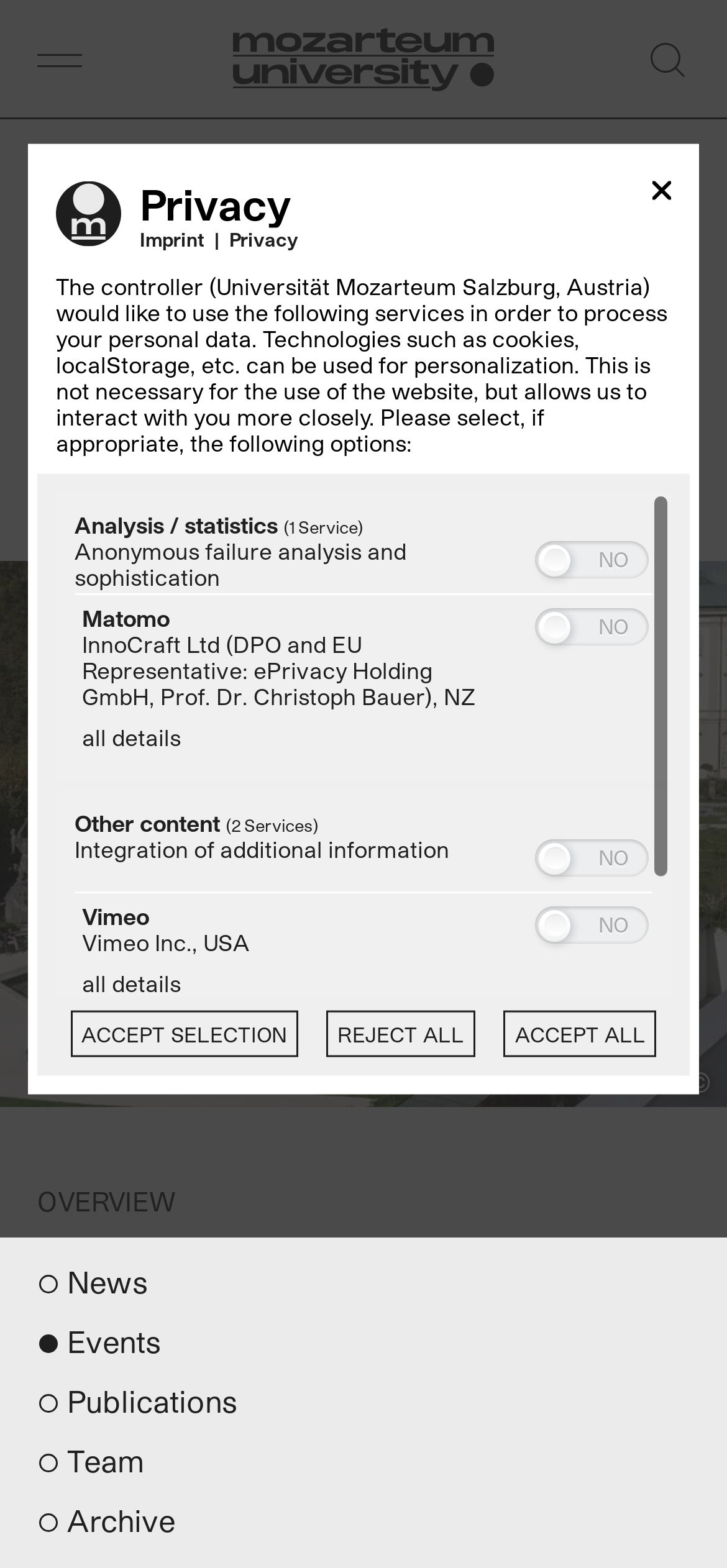Pinpoint the bounding box coordinates of the element that must be clicked to accomplish the following instruction: "View 'News'". The coordinates should be in the format of four float numbers between 0 and 1, i.e., [left, top, right, bottom].

[0.092, 0.806, 0.203, 0.828]